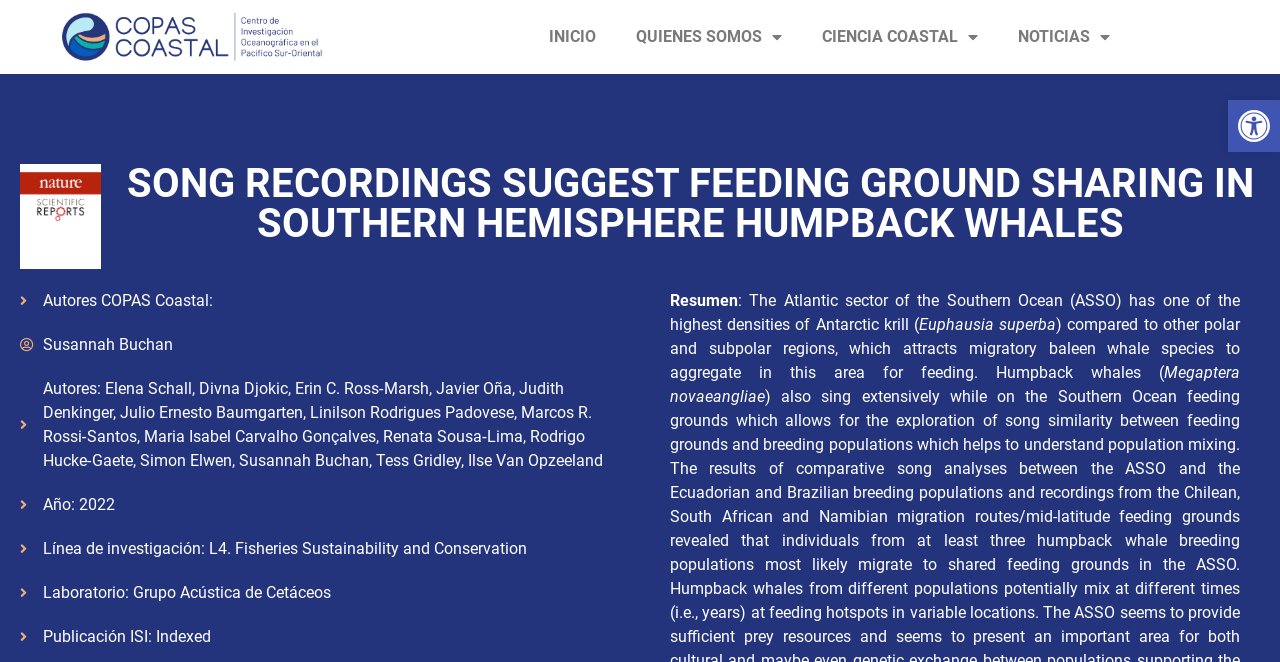Please find and generate the text of the main header of the webpage.

SONG RECORDINGS SUGGEST FEEDING GROUND SHARING IN SOUTHERN HEMISPHERE HUMPBACK WHALES